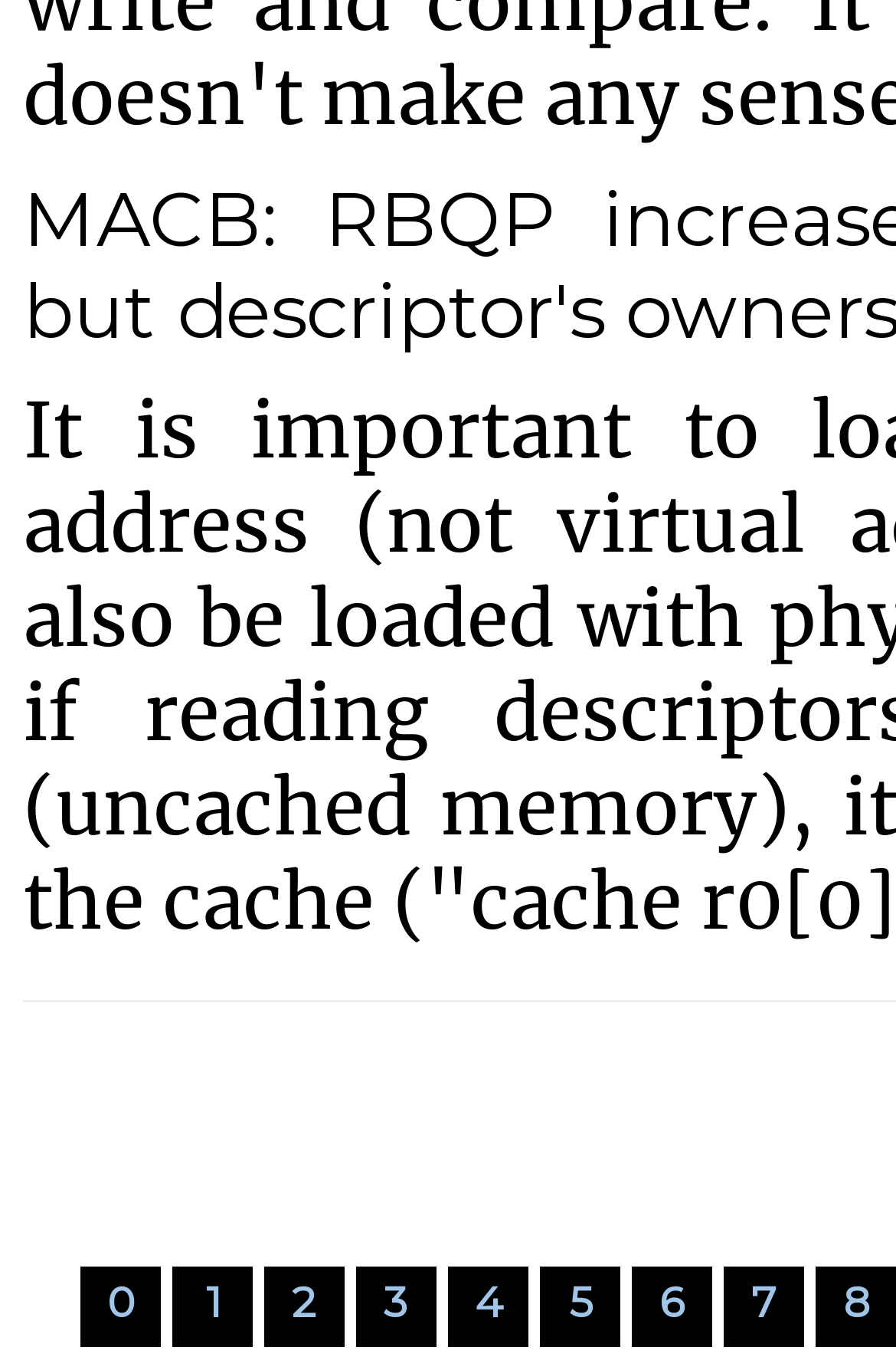Please find the bounding box for the UI component described as follows: "1".

[0.192, 0.924, 0.282, 0.983]